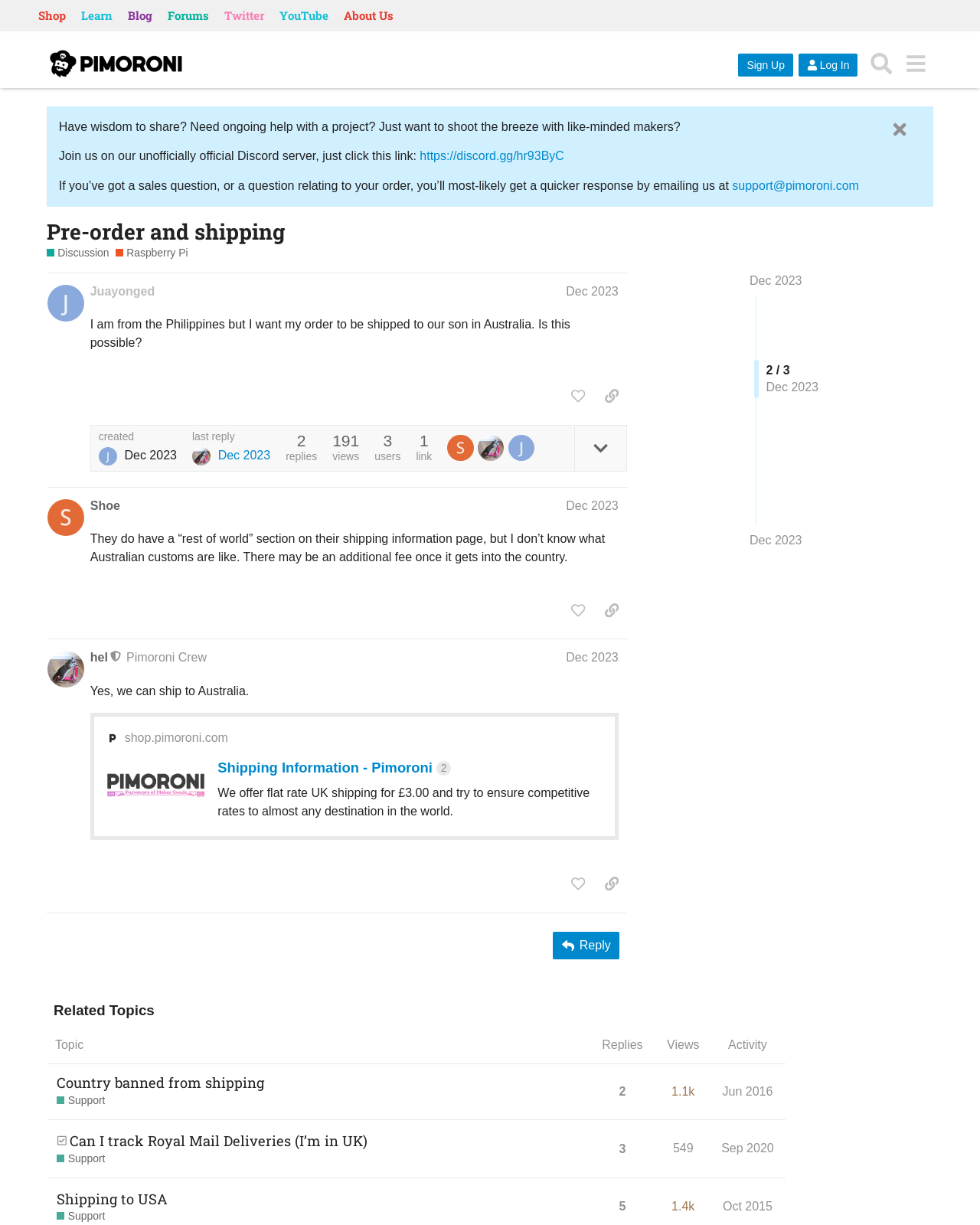Locate the bounding box coordinates of the clickable area to execute the instruction: "Read the post by 'Juayonged'". Provide the coordinates as four float numbers between 0 and 1, represented as [left, top, right, bottom].

[0.092, 0.26, 0.582, 0.285]